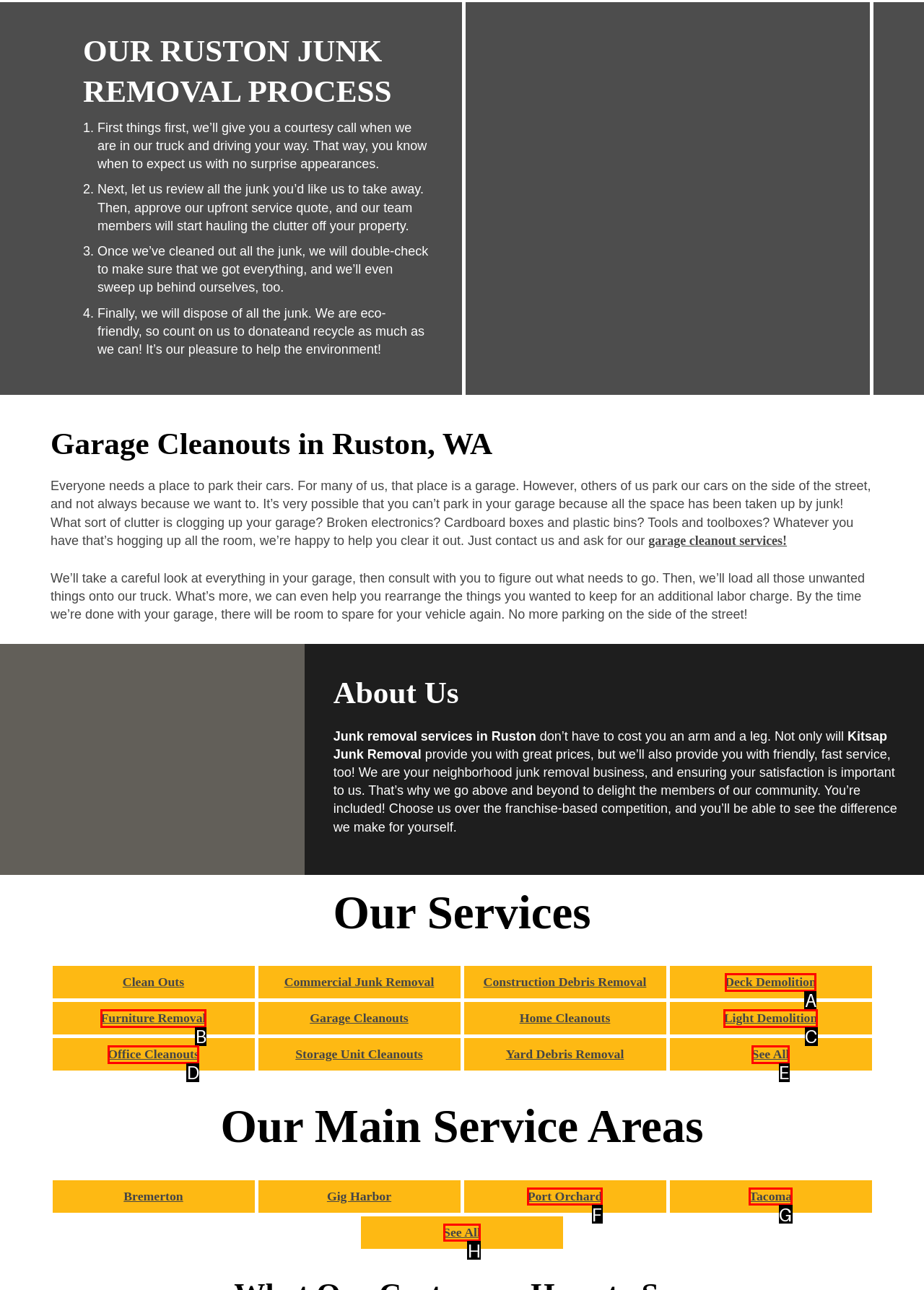Choose the option that aligns with the description: Tacoma
Respond with the letter of the chosen option directly.

G